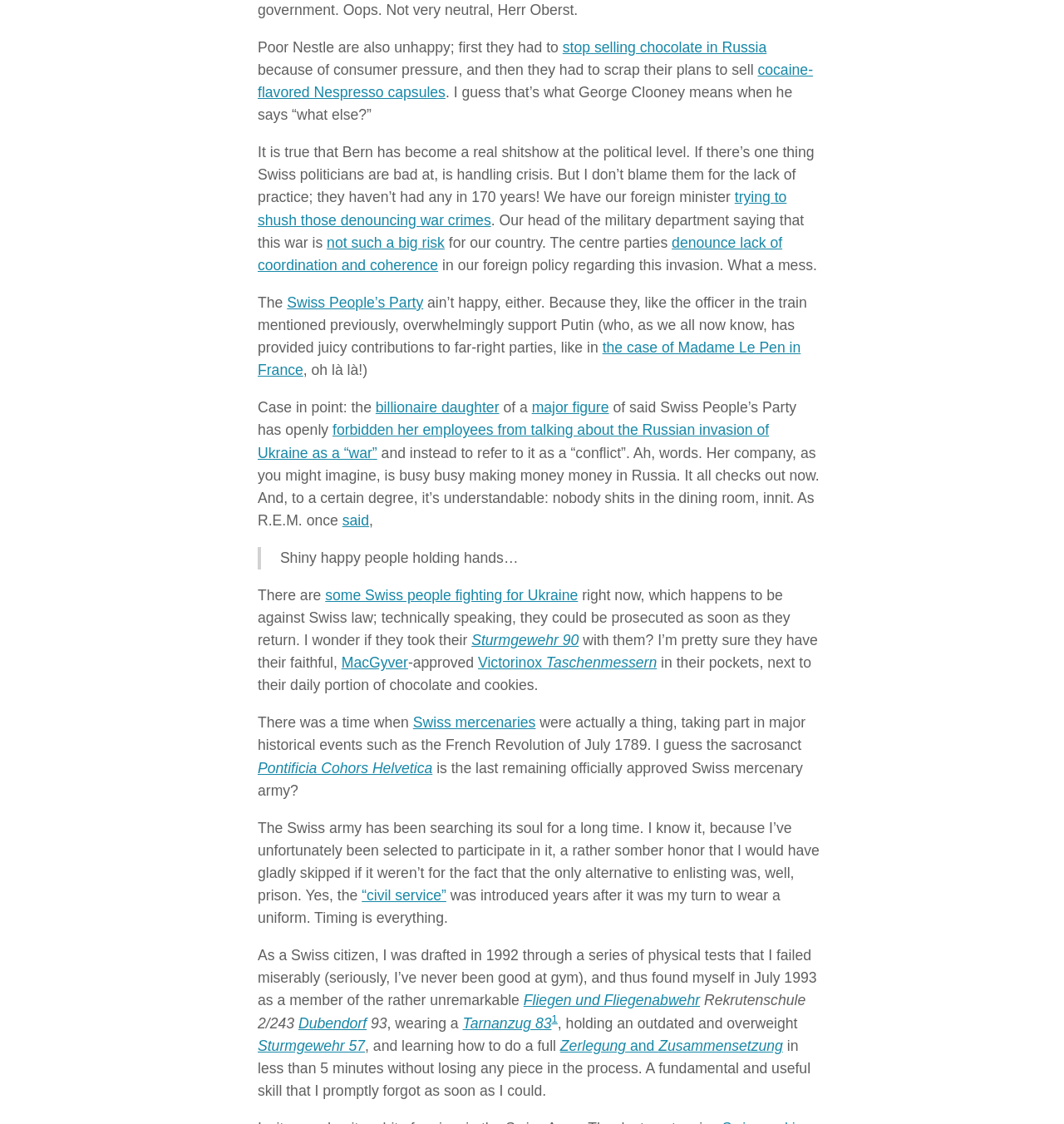Locate the bounding box coordinates of the UI element described by: "Sturmgewehr 90". Provide the coordinates as four float numbers between 0 and 1, formatted as [left, top, right, bottom].

[0.443, 0.562, 0.544, 0.577]